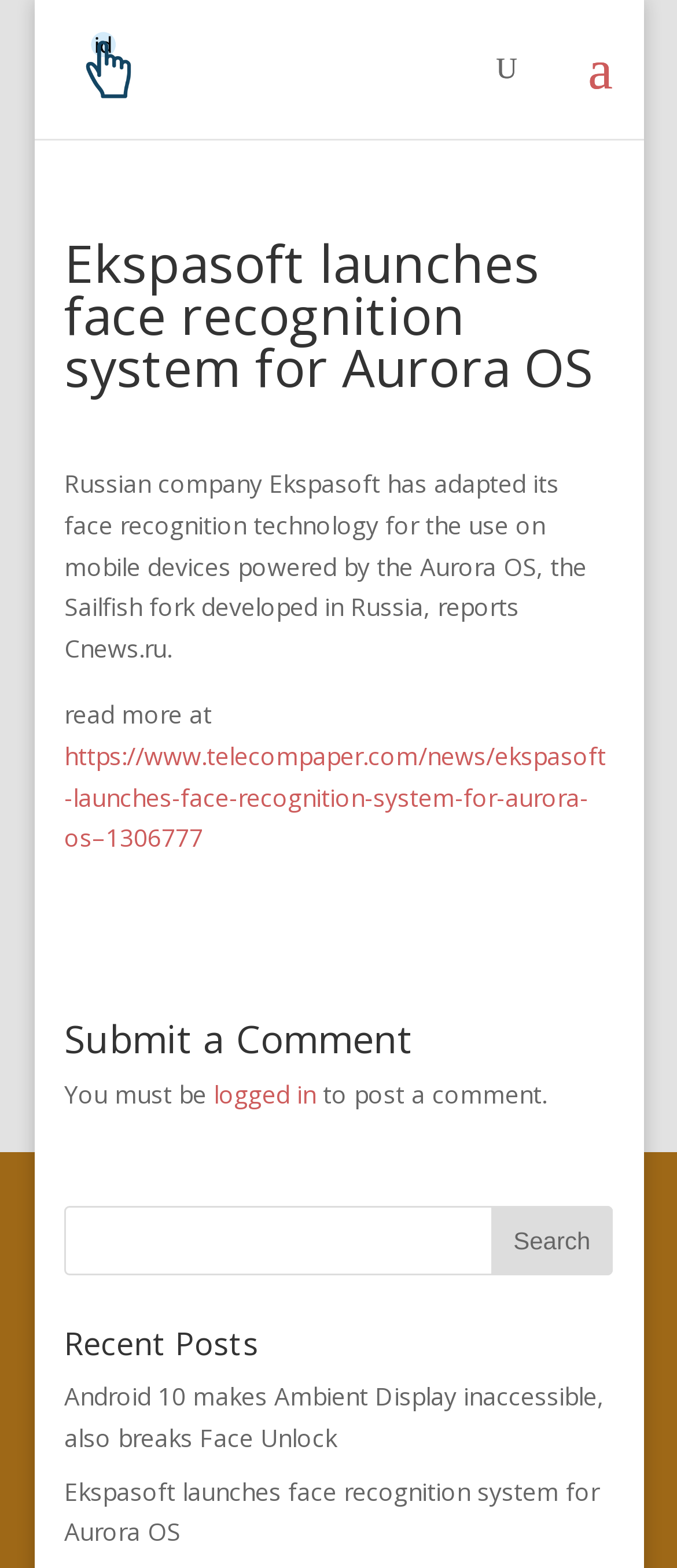Provide the bounding box coordinates of the UI element this sentence describes: "https://www.telecompaper.com/news/ekspasoft-launches-face-recognition-system-for-aurora-os–1306777".

[0.095, 0.471, 0.895, 0.545]